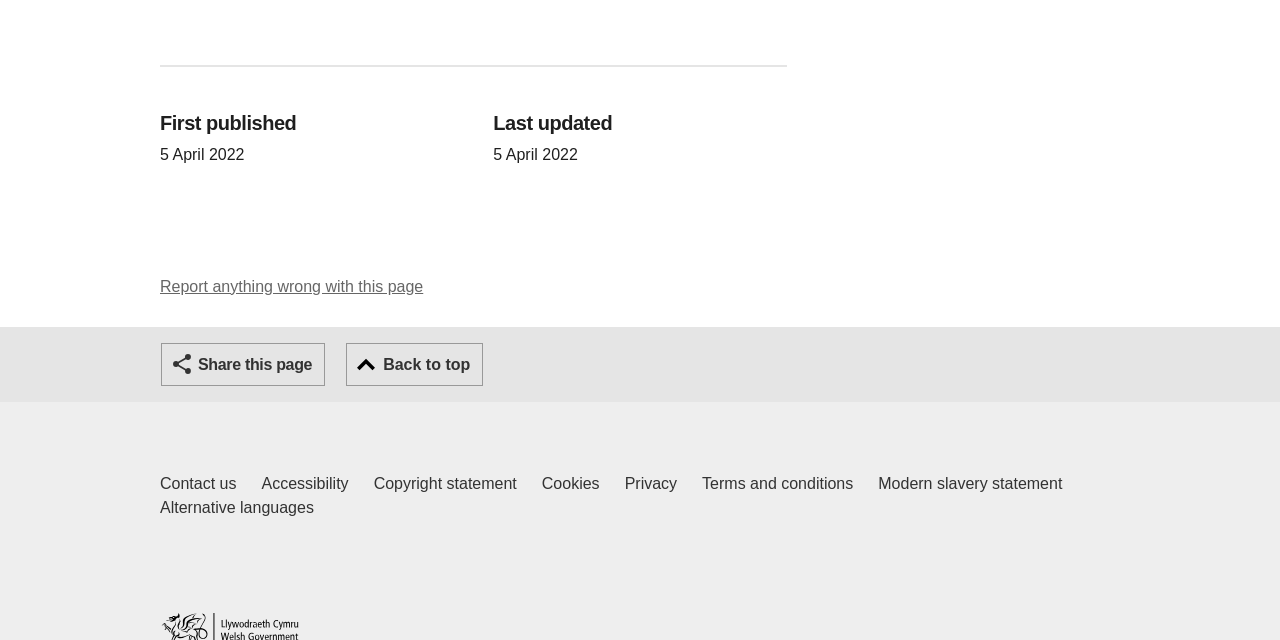Respond with a single word or phrase:
What is the function of the 'Share this page' button?

To share the webpage